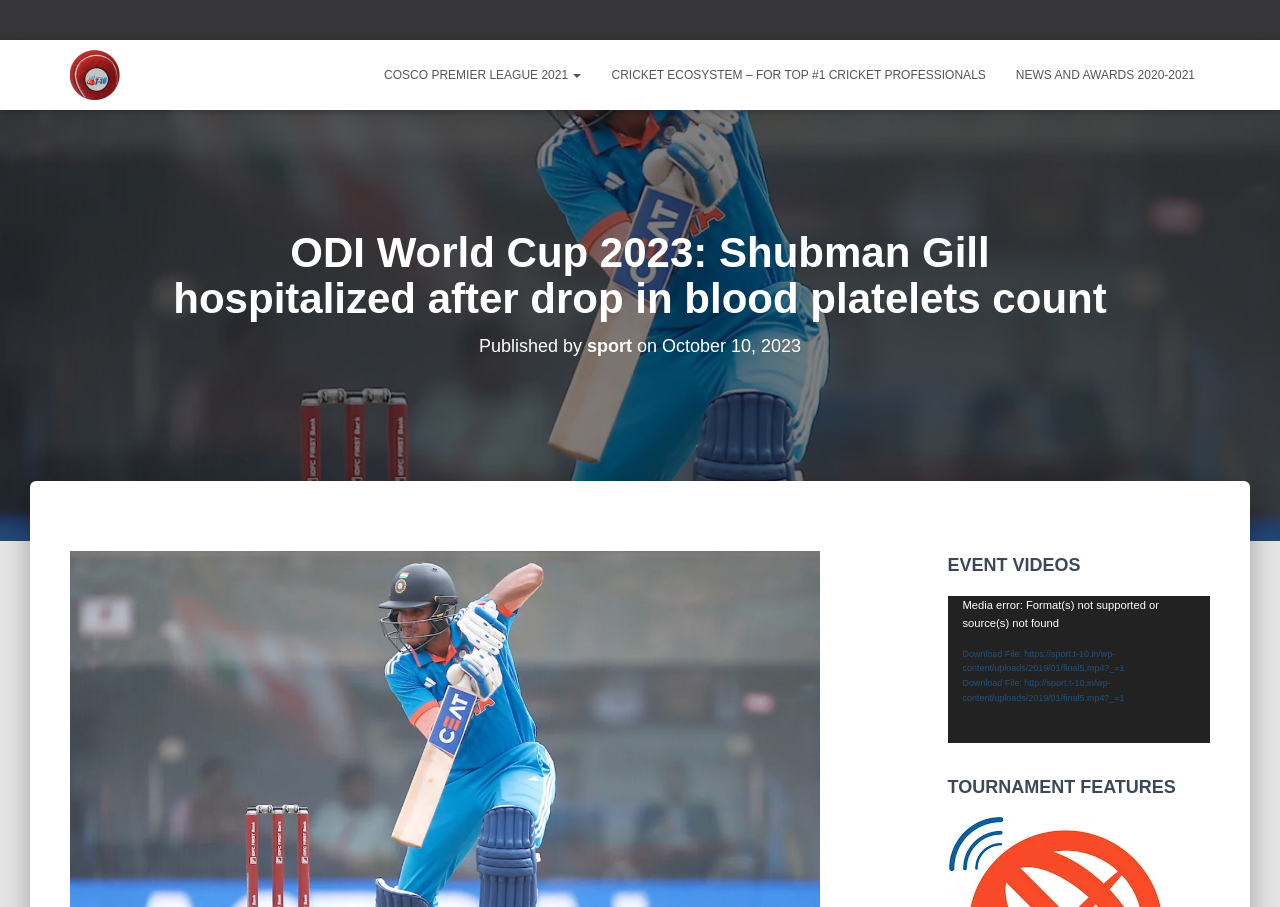Provide an in-depth caption for the elements present on the webpage.

The webpage is about the ODI World Cup 2023, specifically focusing on Shubman Gill being hospitalized due to a drop in blood platelets count. At the top, there are four links: "Heights Cup : Cosco Premier League", "COSCO PREMIER LEAGUE 2021", "CRICKET ECOSYSTEM – FOR TOP #1 CRICKET PROFESSIONALS", and "NEWS AND AWARDS 2020-2021". 

Below these links, there is a main heading that reads "ODI World Cup 2023: Shubman Gill hospitalized after drop in blood platelets count". Next to this heading, there is a subheading that indicates the article was published by "sport" on October 10, 2023. The publisher's name "sport" is a clickable link.

Further down, there is a section labeled "EVENT VIDEOS". Within this section, there is a video player that takes up most of the width. The video player has a "Play" button, a timer, and a time slider. There are also buttons to mute and enter full-screen mode. Below the video player, there is an error message indicating that the media format is not supported or the source is not found. Additionally, there are two links to download a file, which appears to be a video.

To the right of the video player, there is a heading that reads "TOURNAMENT FEATURES".